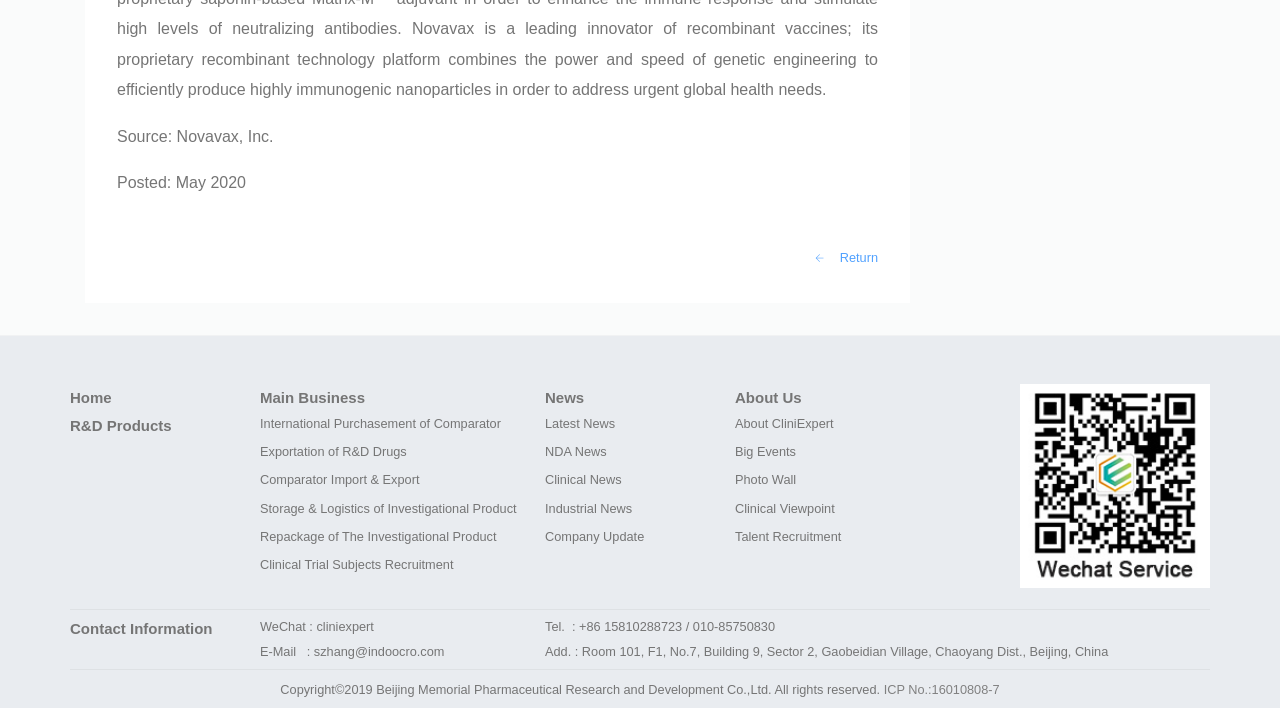What is the company's WeChat ID?
Provide a well-explained and detailed answer to the question.

The company's WeChat ID is mentioned in the 'Contact Information' section, which is 'WeChat : cliniexpert'.